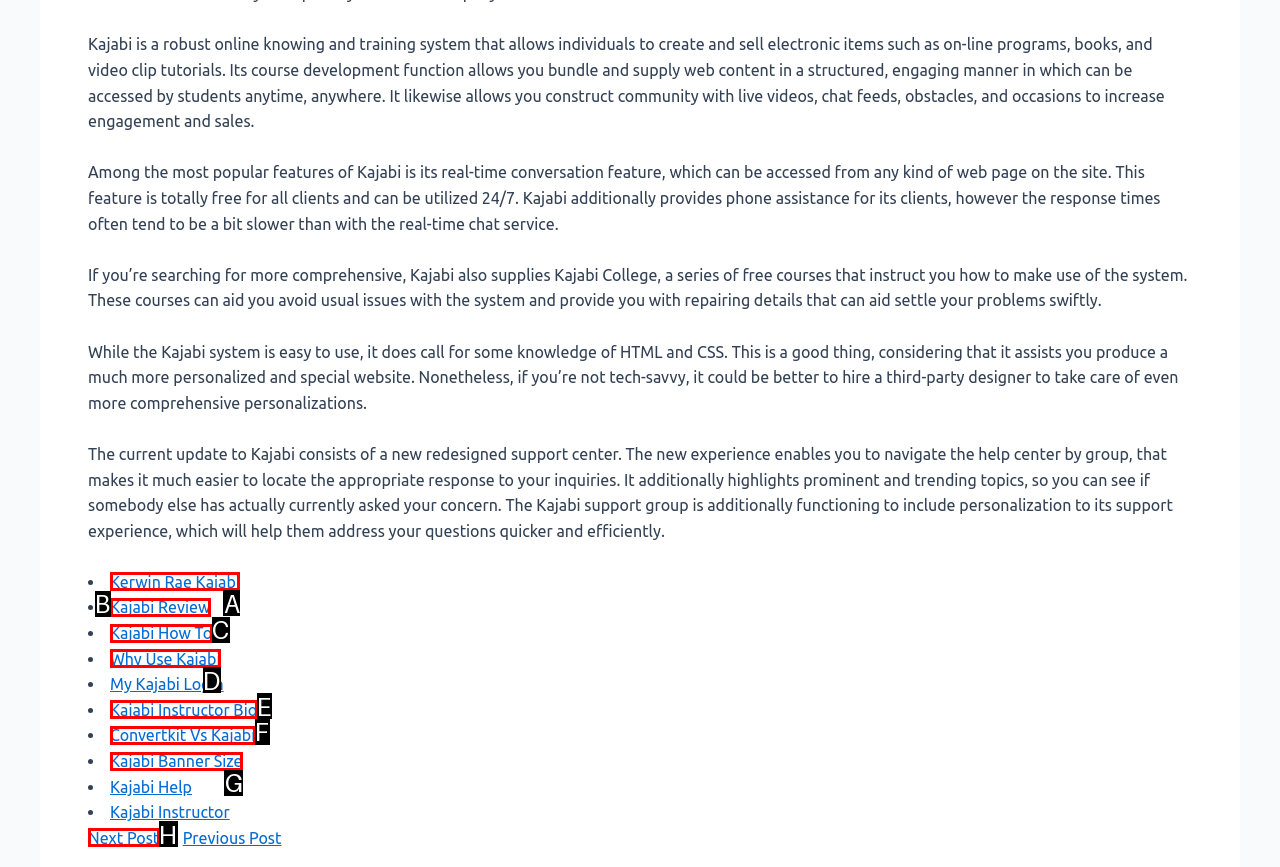Indicate which red-bounded element should be clicked to perform the task: Learn 'Kajabi How To' Answer with the letter of the correct option.

C